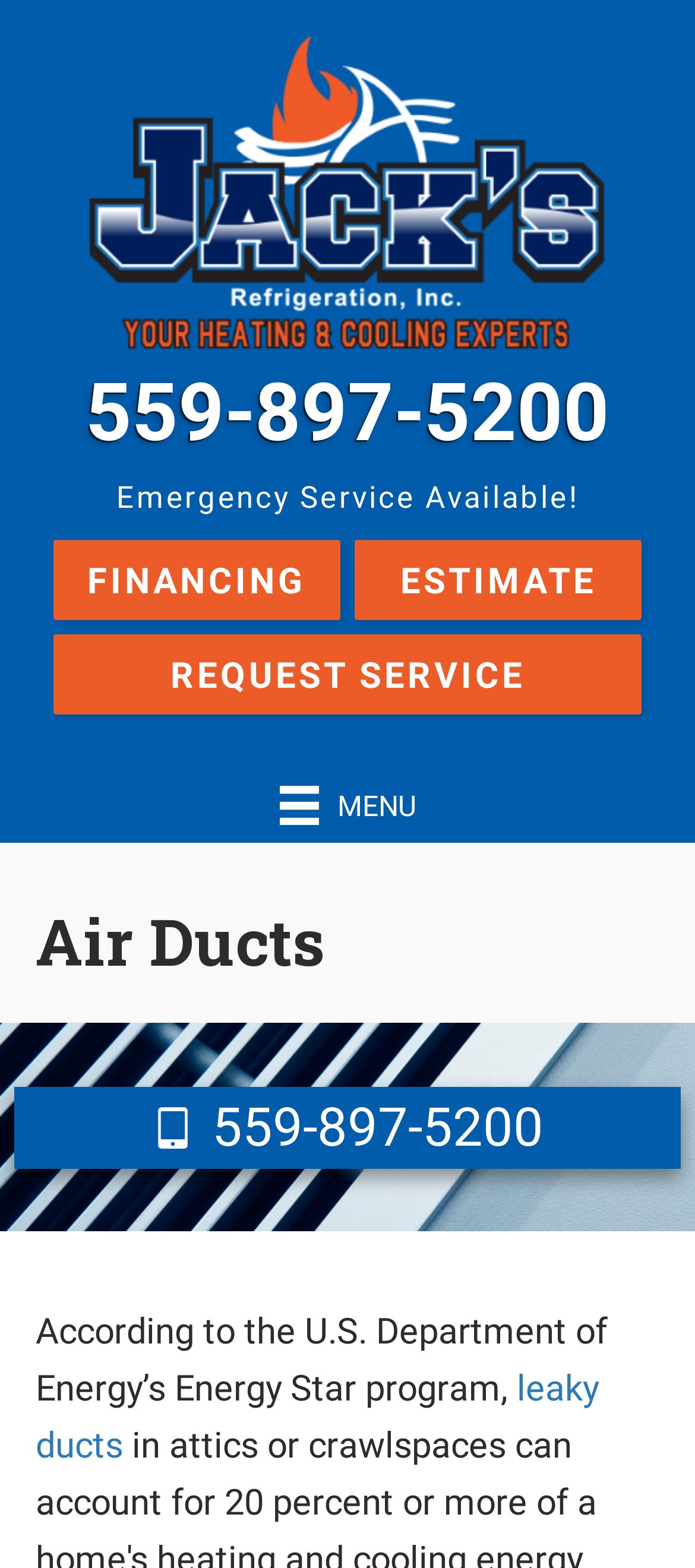Find the bounding box of the UI element described as follows: "559-897-5200".

[0.041, 0.703, 0.959, 0.737]